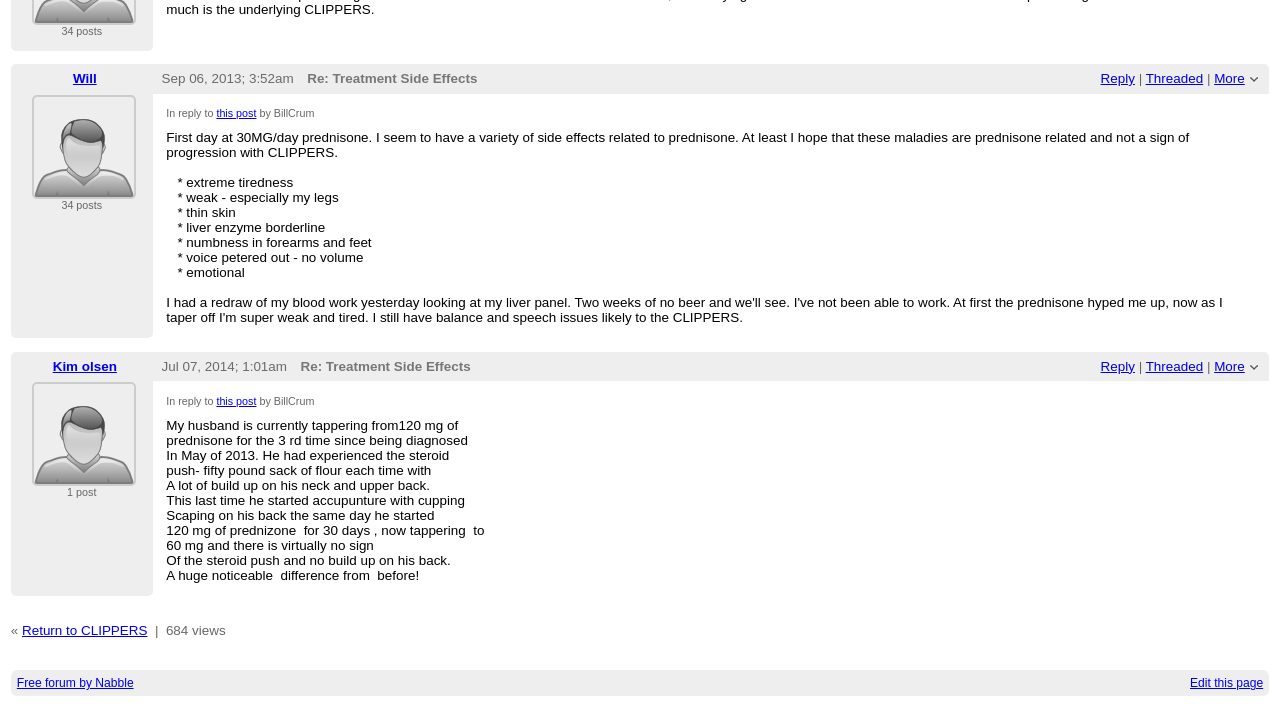Given the element description Reply, specify the bounding box coordinates of the corresponding UI element in the format (top-left x, top-left y, bottom-right x, bottom-right y). All values must be between 0 and 1.

[0.86, 0.1, 0.887, 0.122]